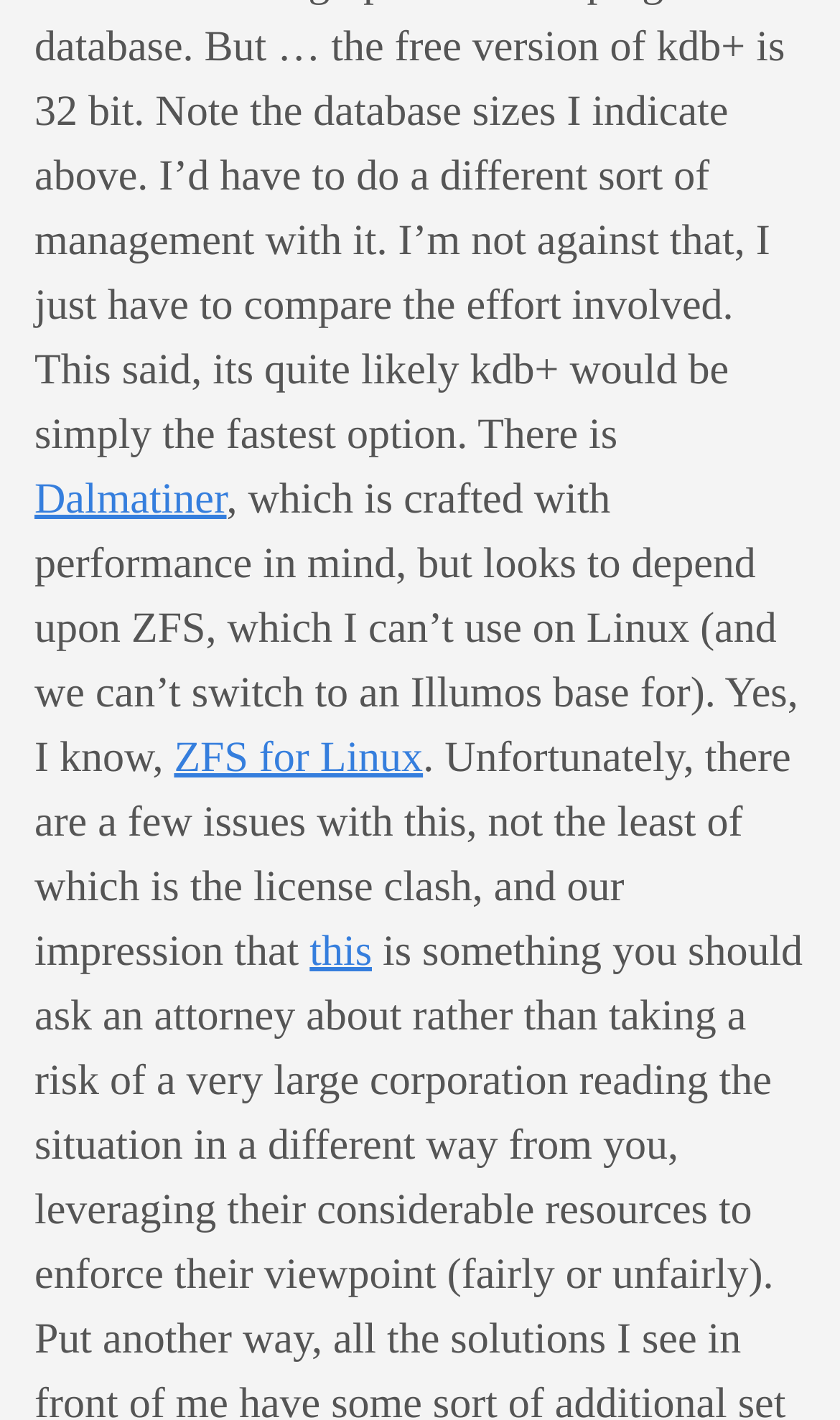Identify the bounding box coordinates for the UI element described as: "Dalmatiner".

[0.041, 0.336, 0.27, 0.369]